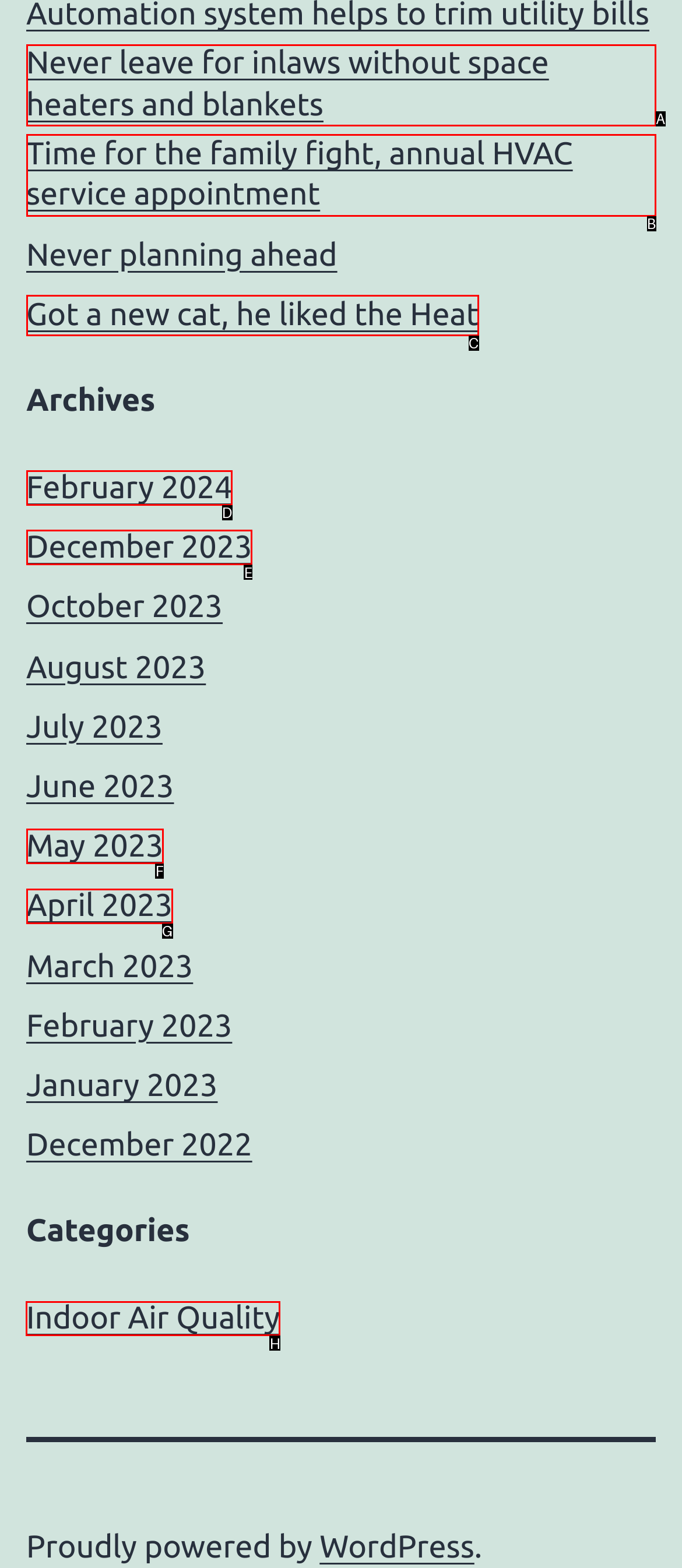Determine which option should be clicked to carry out this task: read about indoor air quality
State the letter of the correct choice from the provided options.

H